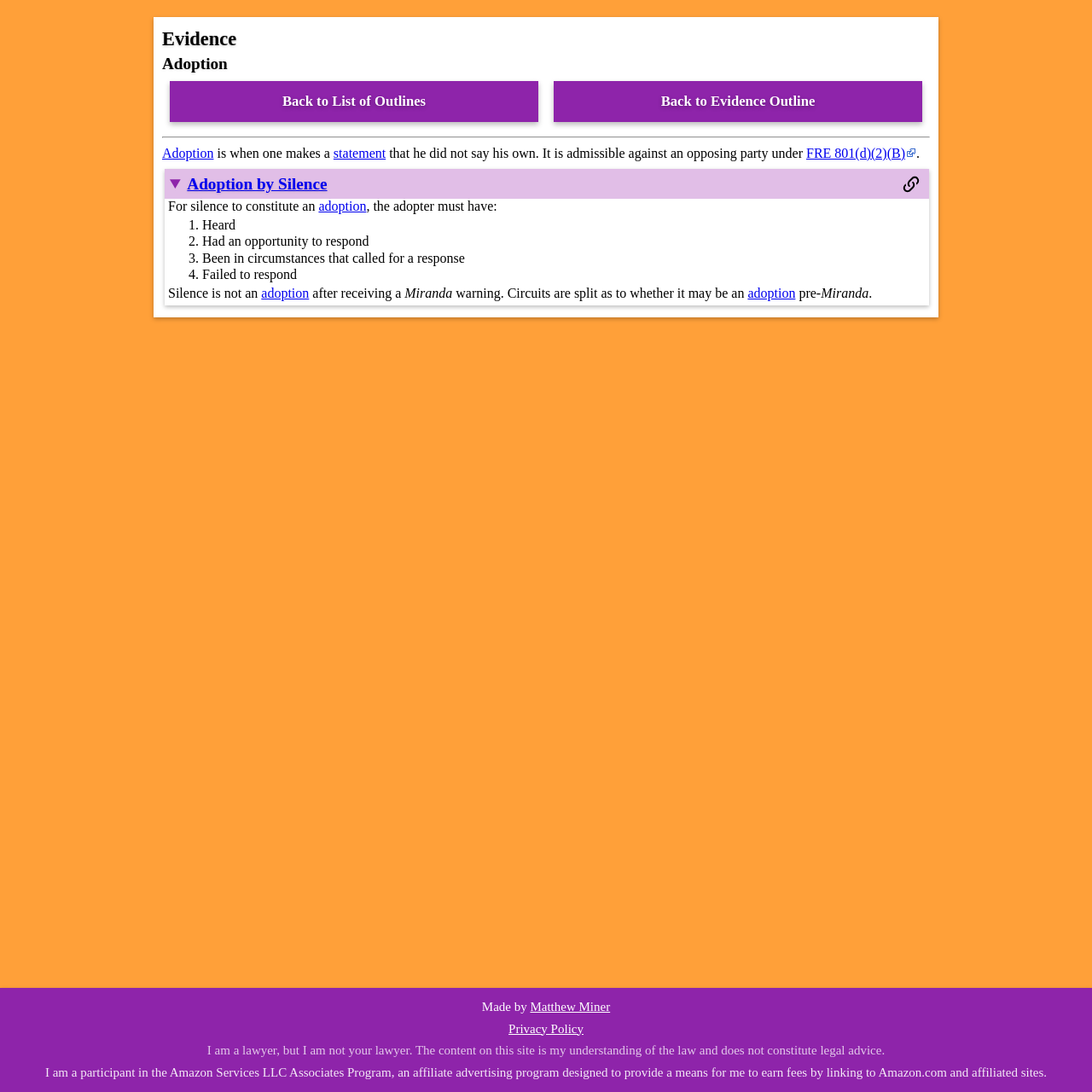Please specify the bounding box coordinates for the clickable region that will help you carry out the instruction: "Click on 'Back to List of Outlines'".

[0.155, 0.074, 0.493, 0.112]